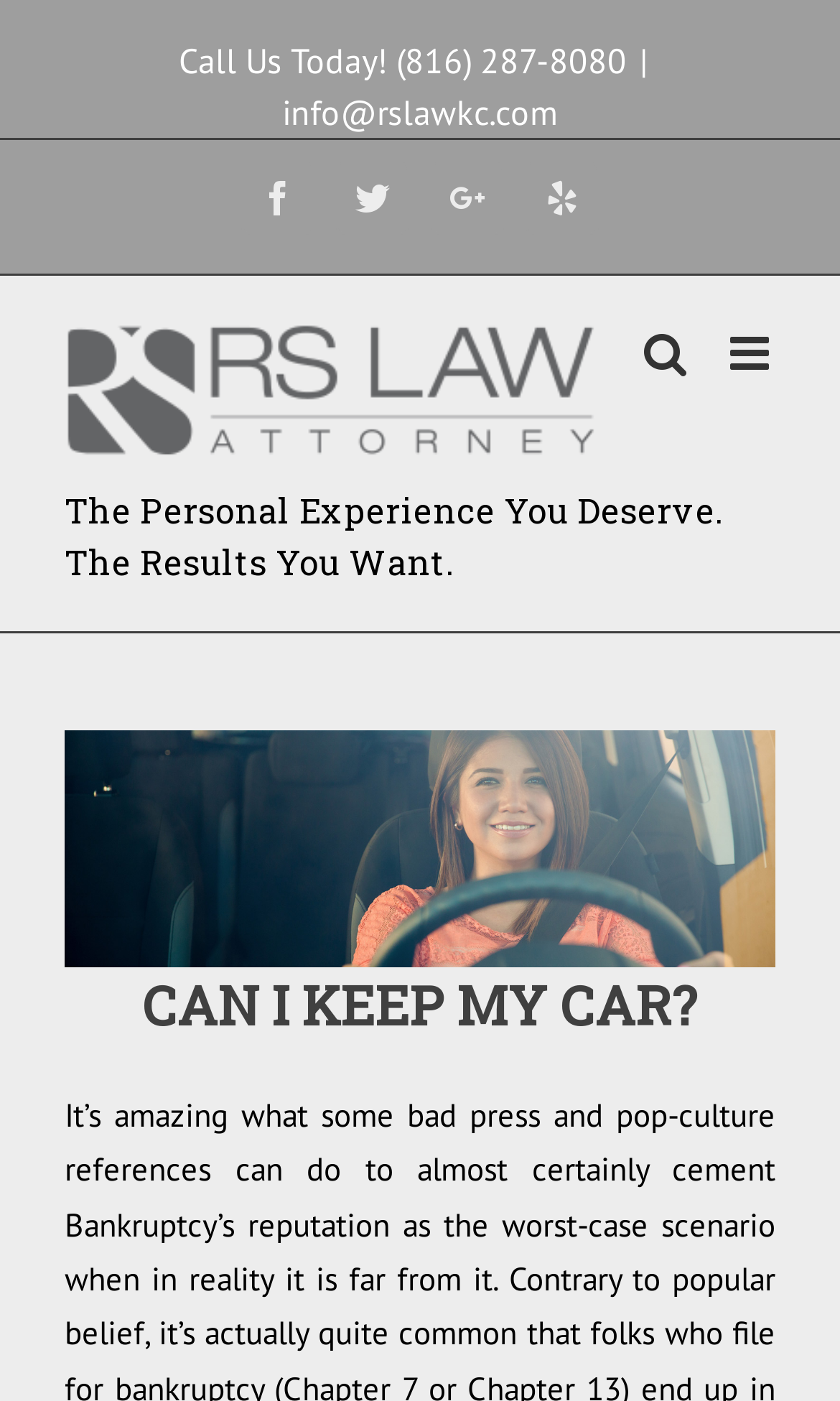Identify the bounding box coordinates of the region I need to click to complete this instruction: "Toggle mobile menu".

[0.869, 0.235, 0.923, 0.268]